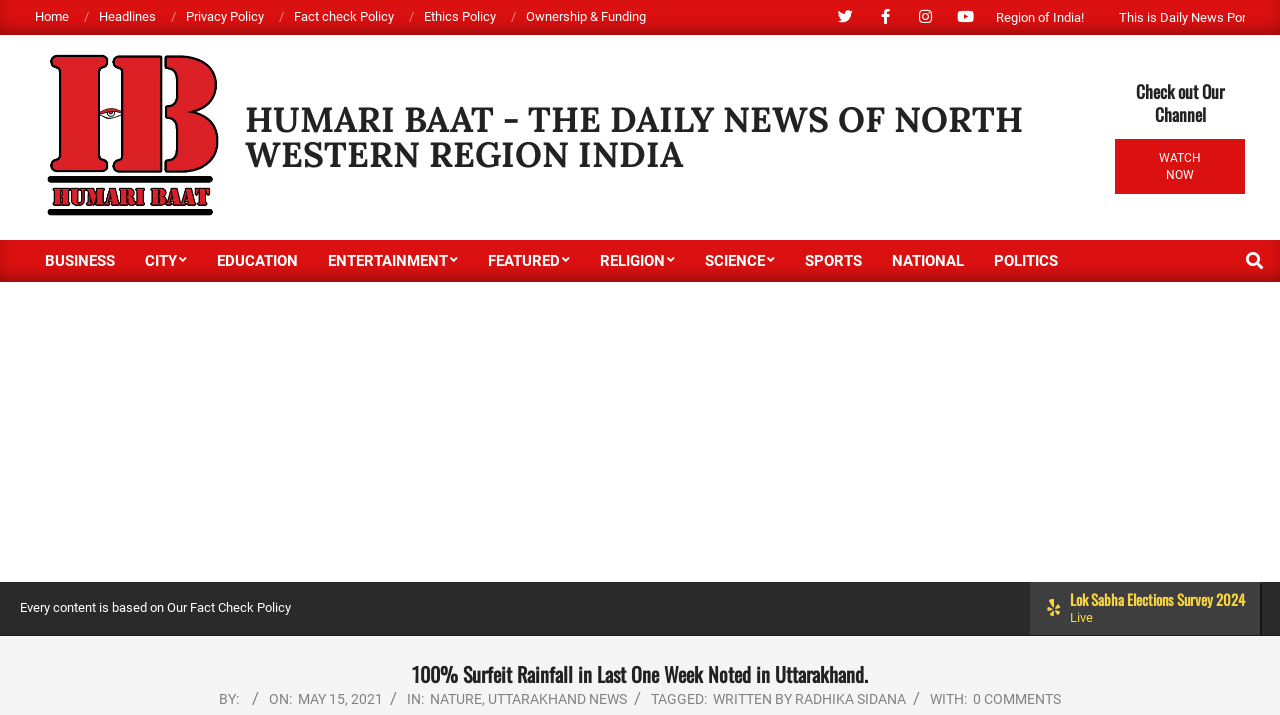Answer the following query concisely with a single word or phrase:
What is the category of the news article?

NATURE, UTTARAKHAND NEWS